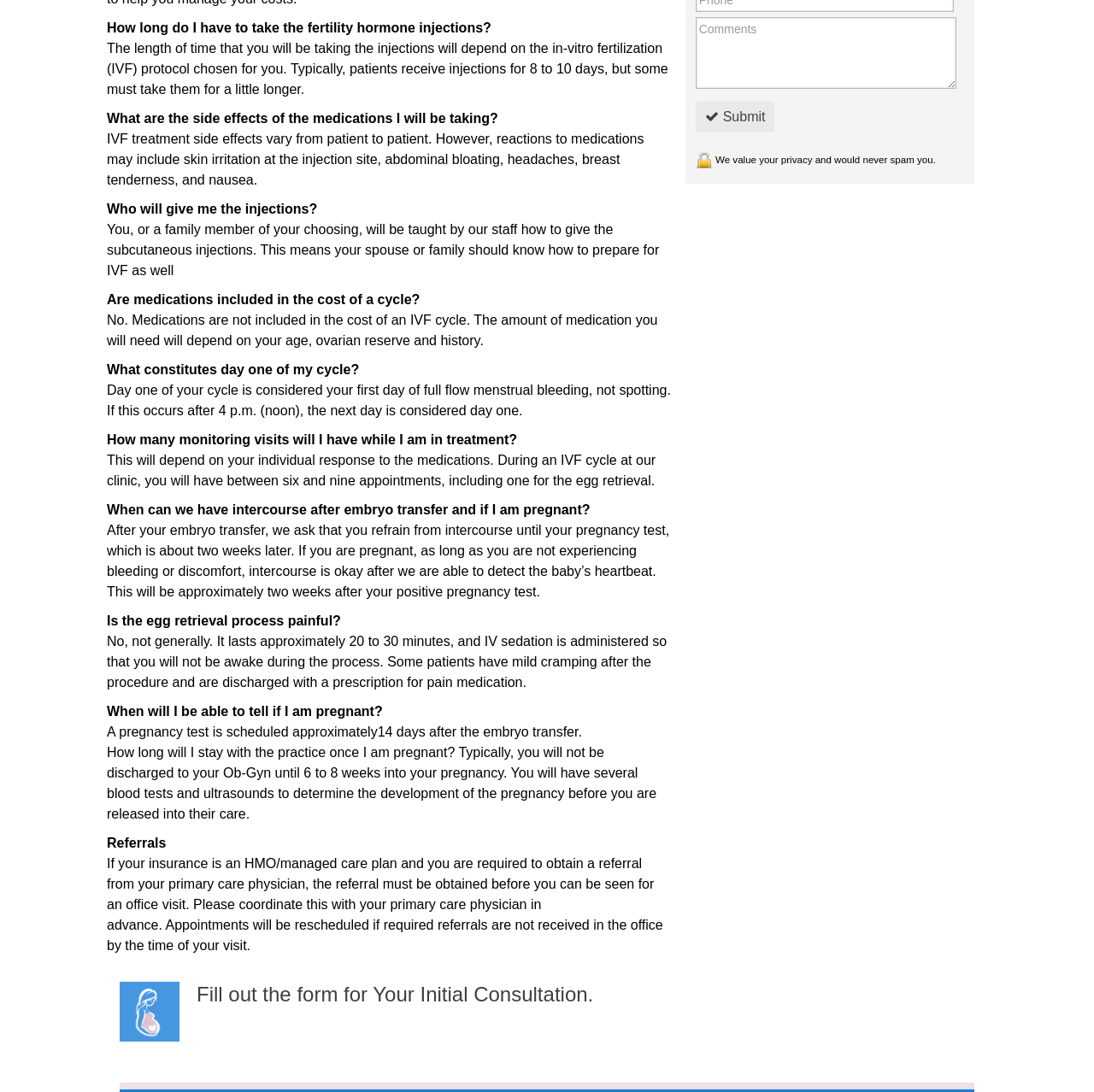Extract the bounding box coordinates of the UI element described: "Submit". Provide the coordinates in the format [left, top, right, bottom] with values ranging from 0 to 1.

[0.636, 0.093, 0.708, 0.121]